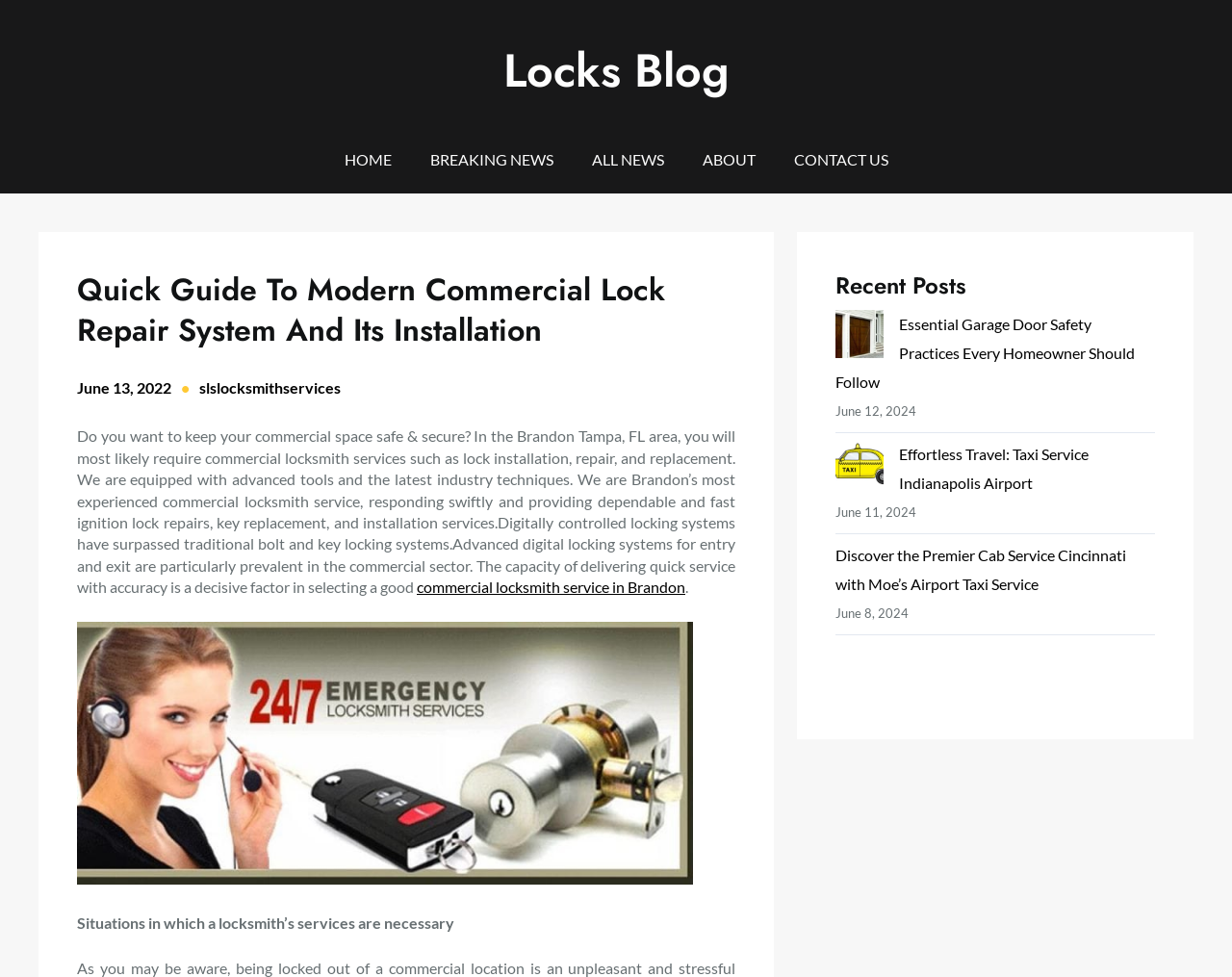Highlight the bounding box coordinates of the region I should click on to meet the following instruction: "Read the article about commercial lock repair system".

[0.062, 0.437, 0.597, 0.61]